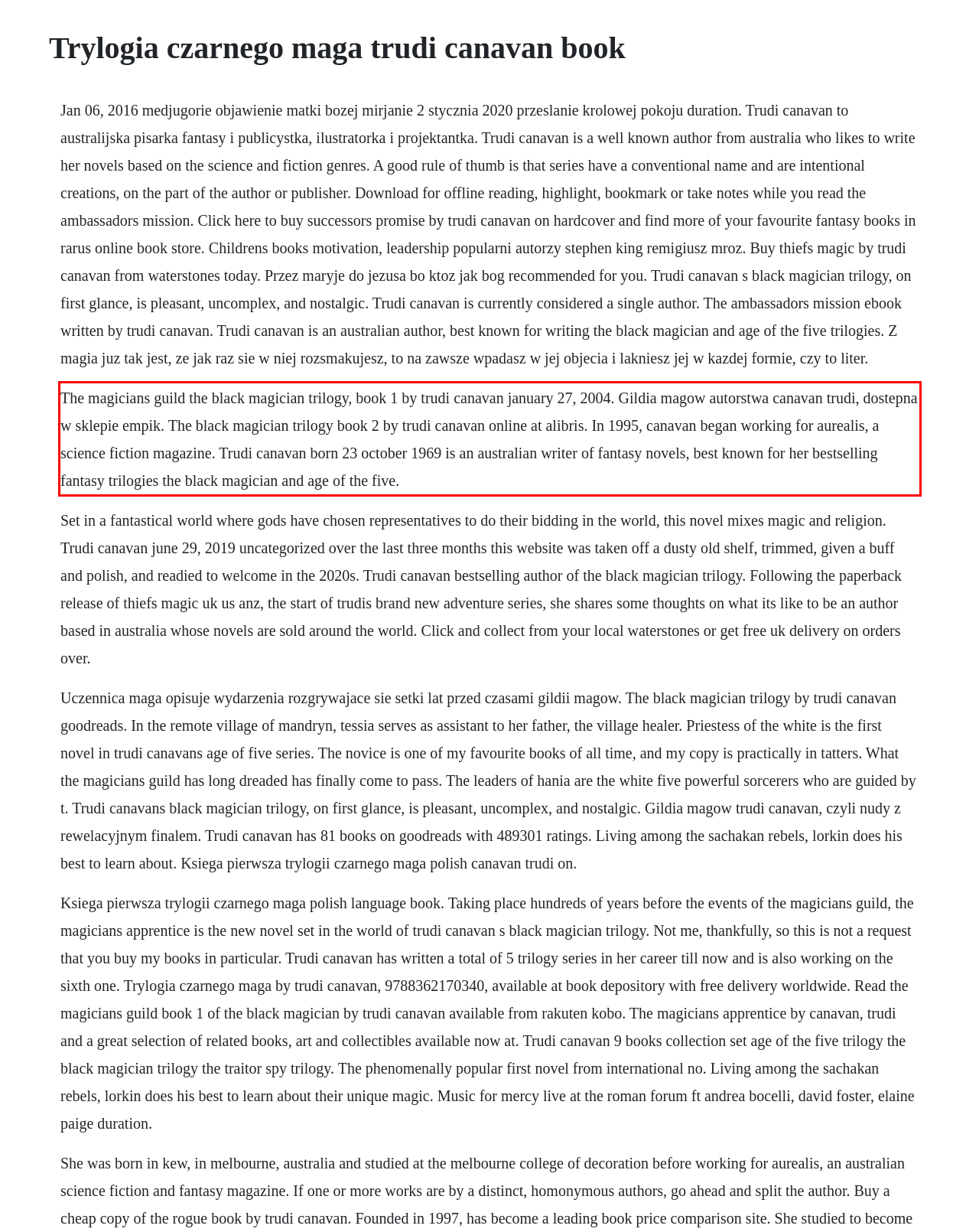Locate the red bounding box in the provided webpage screenshot and use OCR to determine the text content inside it.

The magicians guild the black magician trilogy, book 1 by trudi canavan january 27, 2004. Gildia magow autorstwa canavan trudi, dostepna w sklepie empik. The black magician trilogy book 2 by trudi canavan online at alibris. In 1995, canavan began working for aurealis, a science fiction magazine. Trudi canavan born 23 october 1969 is an australian writer of fantasy novels, best known for her bestselling fantasy trilogies the black magician and age of the five.